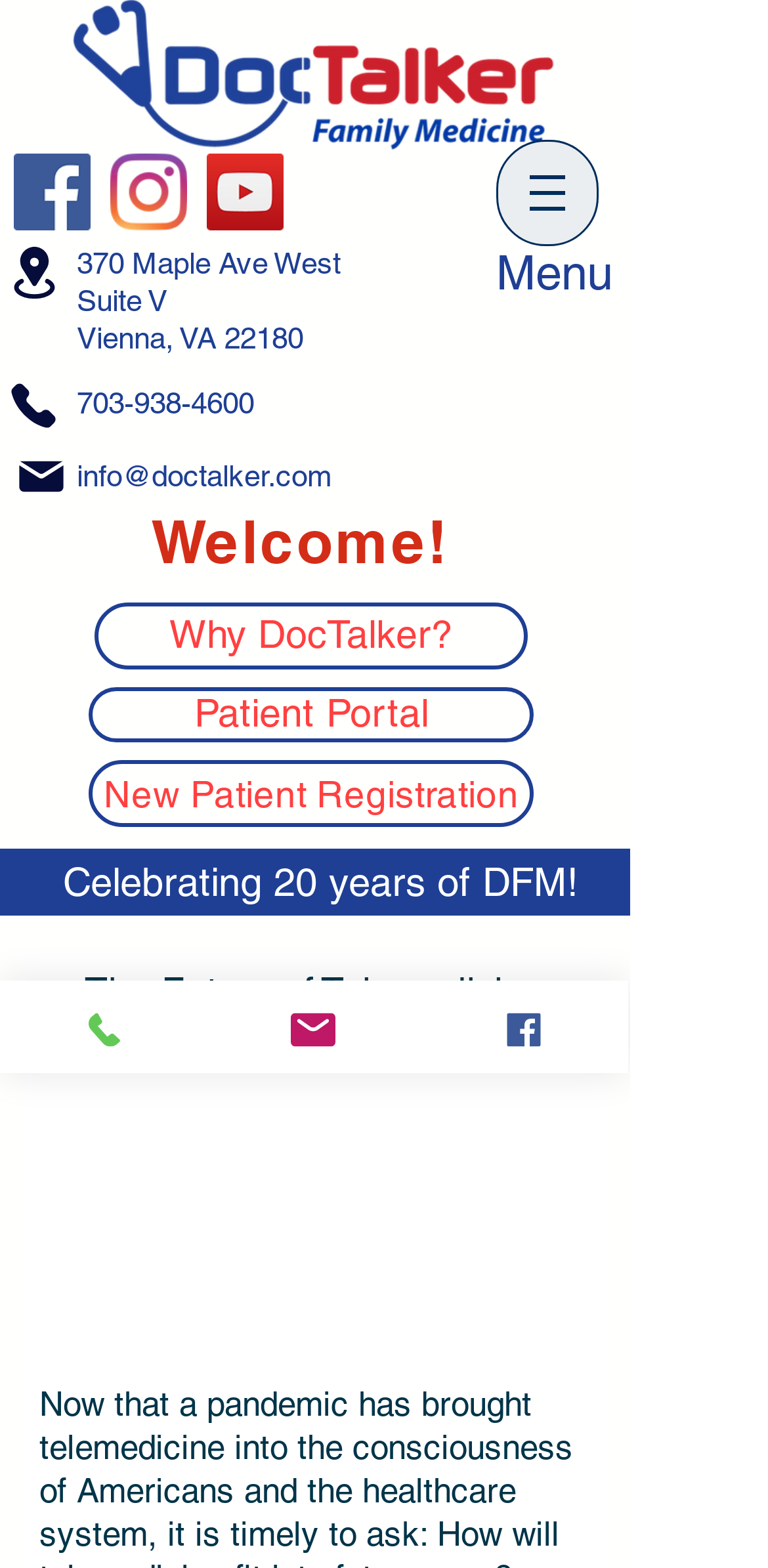Find the bounding box coordinates of the element to click in order to complete the given instruction: "Click on Facebook link."

[0.018, 0.098, 0.118, 0.147]